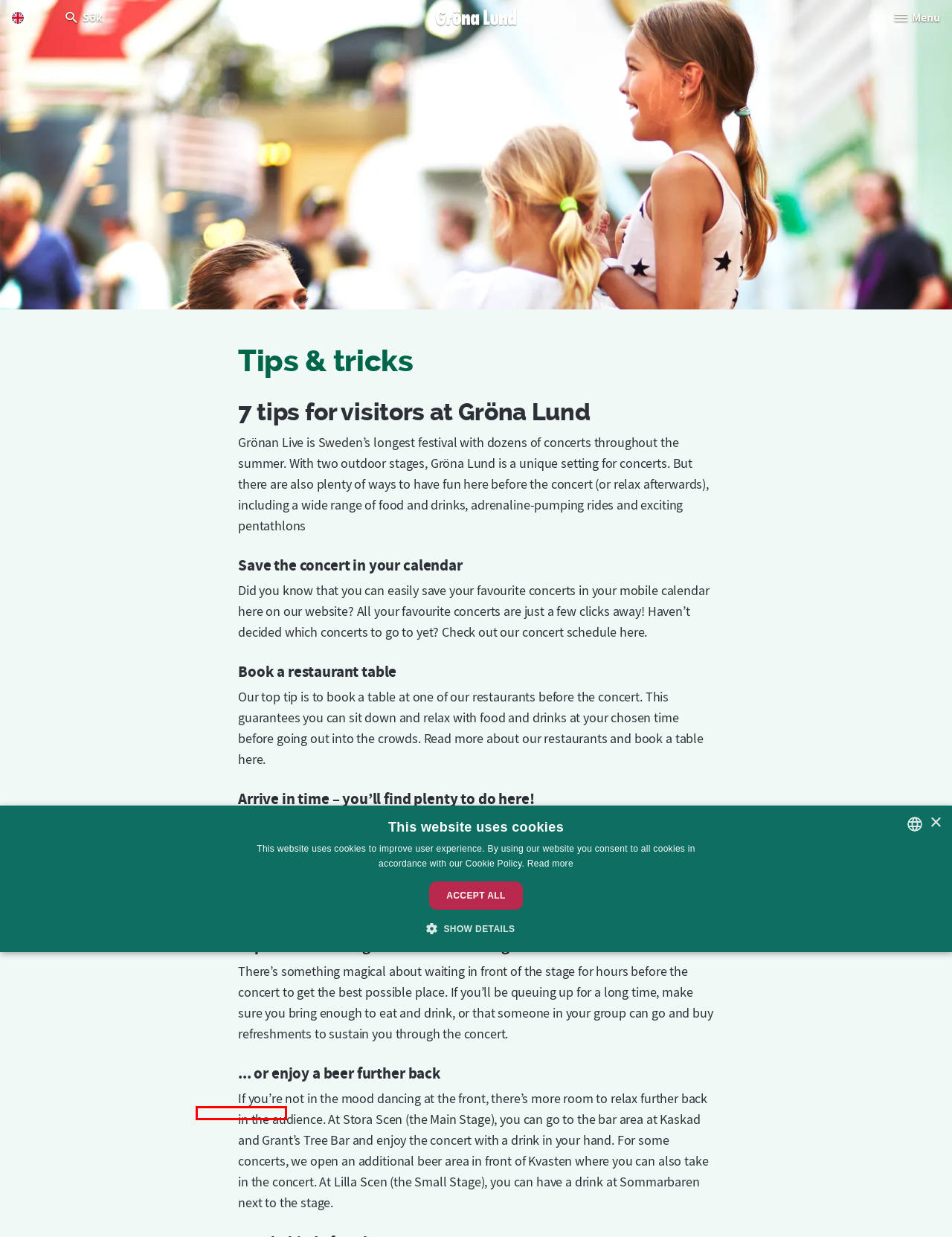Examine the screenshot of the webpage, noting the red bounding box around a UI element. Pick the webpage description that best matches the new page after the element in the red bounding box is clicked. Here are the candidates:
A. Skara Sommarland
B. LinkedIn Privacy Policy
C. Furuvik – Välkommen!
D. Privacy Policy | Snapchat Privacy
E. Cookie-Script: GDPR | CCPA | ePR cookie compliance solution
F. Cookie report for website: gronalund.com
G. Kolmårdens djurpark
H. Microsoft مەخپىيەتلىك باياناتى - Microsoft تا مەخپىيەتلىك

H